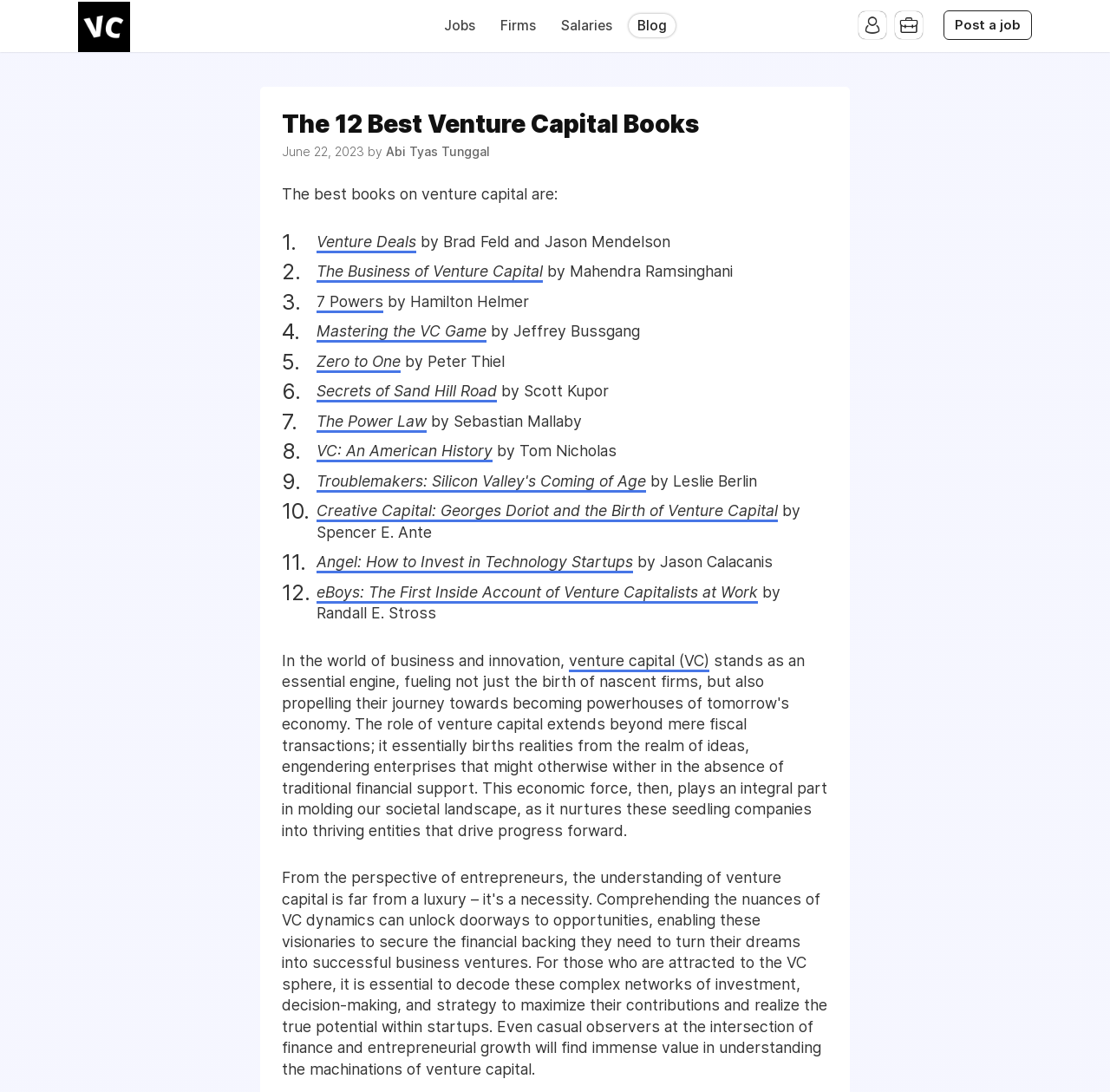Determine the bounding box coordinates of the UI element described by: "Venture Deals".

[0.285, 0.213, 0.375, 0.232]